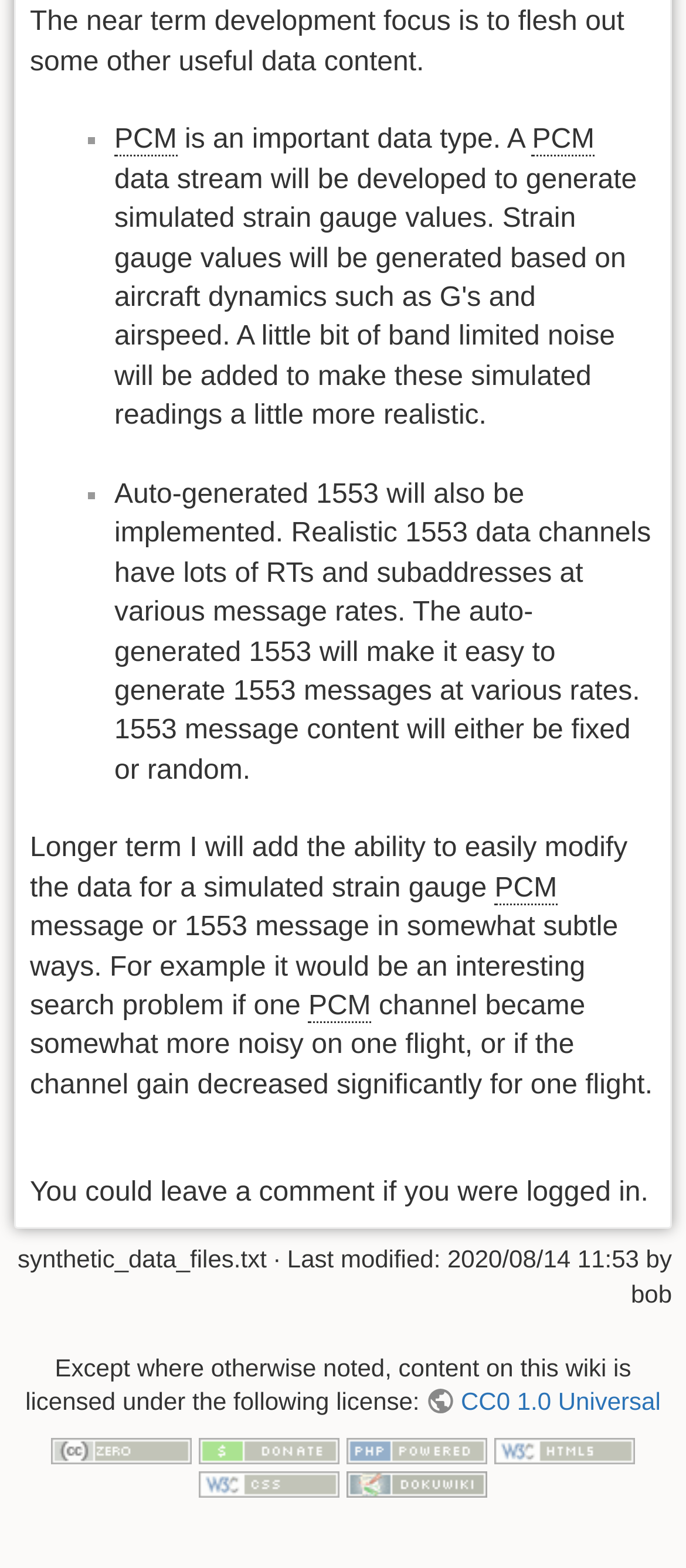What is PCM?
Look at the image and construct a detailed response to the question.

Based on the Abbr element with ID 368, PCM stands for Pulse Code Modulation, which is an important data type.